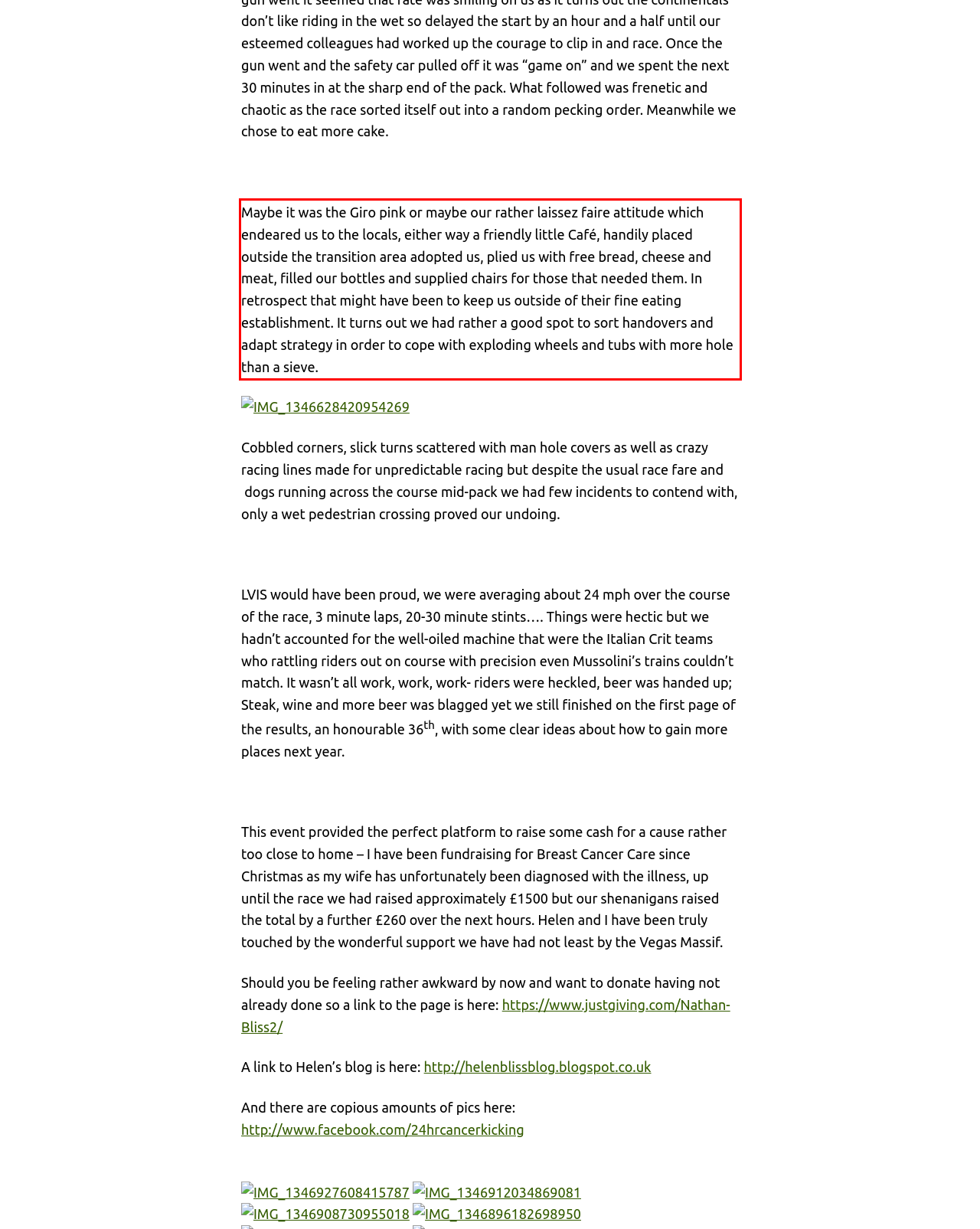Look at the webpage screenshot and recognize the text inside the red bounding box.

Maybe it was the Giro pink or maybe our rather laissez faire attitude which endeared us to the locals, either way a friendly little Café, handily placed outside the transition area adopted us, plied us with free bread, cheese and meat, filled our bottles and supplied chairs for those that needed them. In retrospect that might have been to keep us outside of their fine eating establishment. It turns out we had rather a good spot to sort handovers and adapt strategy in order to cope with exploding wheels and tubs with more hole than a sieve.